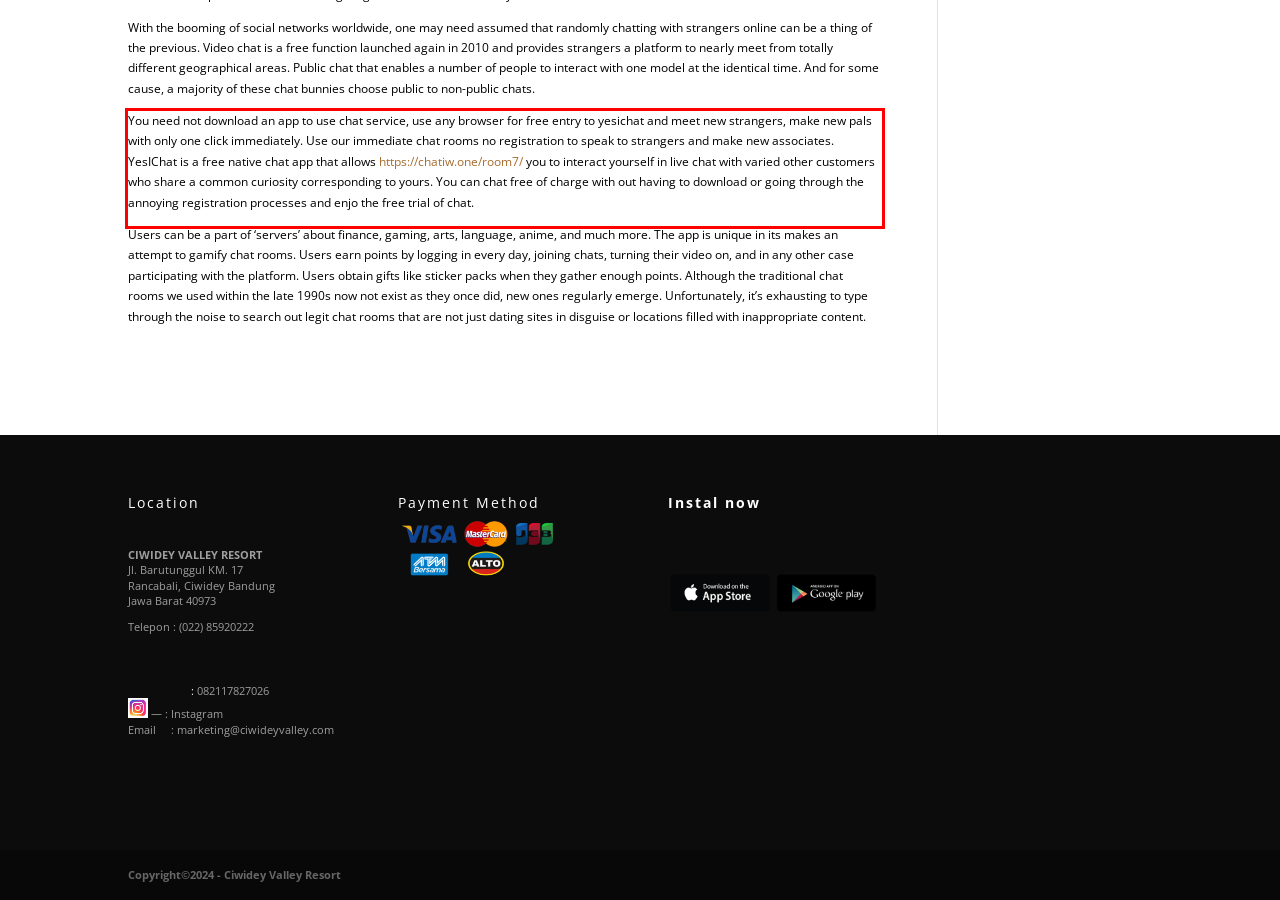Given the screenshot of a webpage, identify the red rectangle bounding box and recognize the text content inside it, generating the extracted text.

You need not download an app to use chat service, use any browser for free entry to yesichat and meet new strangers, make new pals with only one click immediately. Use our immediate chat rooms no registration to speak to strangers and make new associates. YesIChat is a free native chat app that allows https://chatiw.one/room7/ you to interact yourself in live chat with varied other customers who share a common curiosity corresponding to yours. You can chat free of charge with out having to download or going through the annoying registration processes and enjo the free trial of chat.